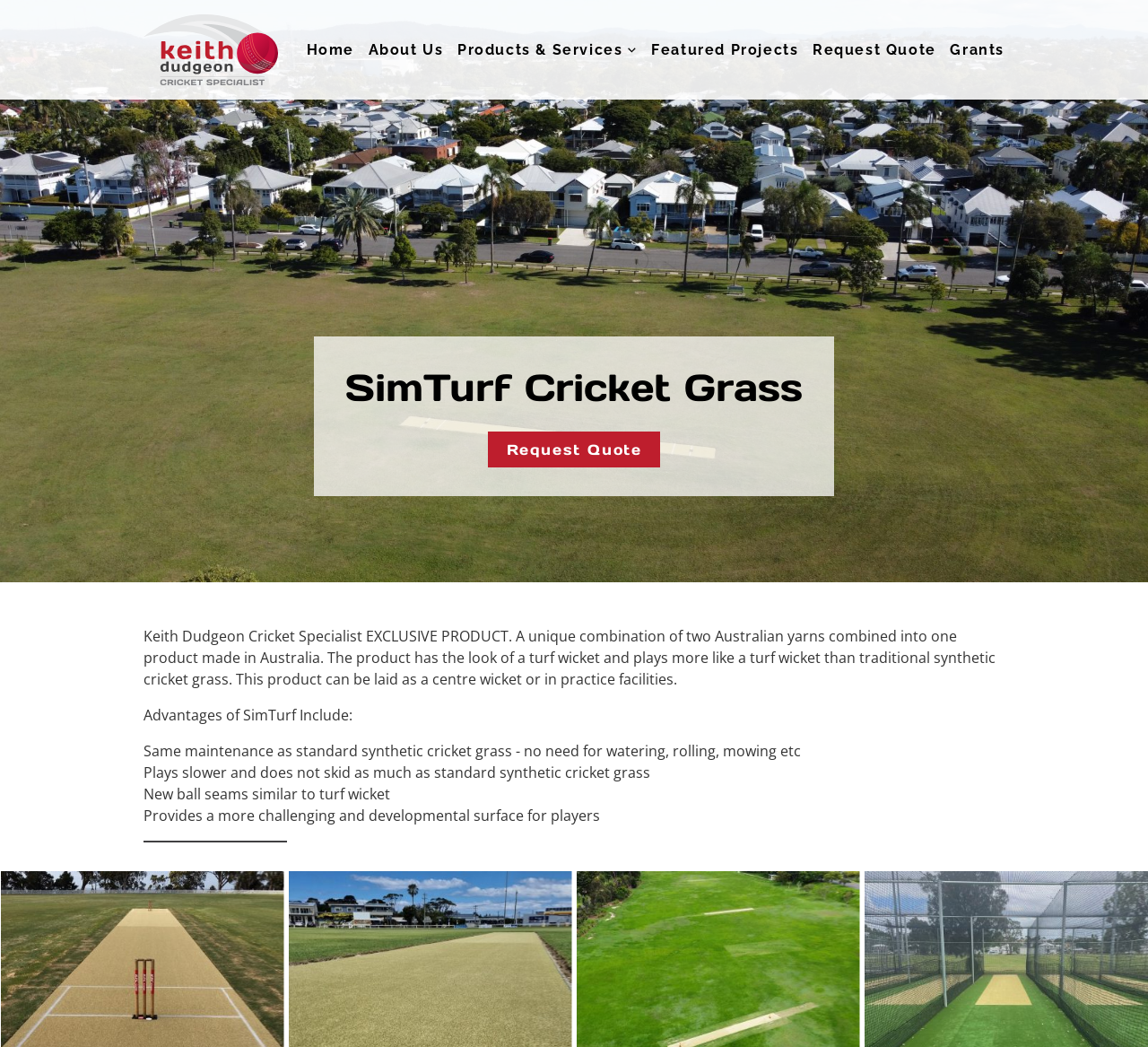Generate a comprehensive description of the webpage.

The webpage is about SimTurf Cricket Grass, an exclusive product from KD Cricket. At the top left corner, there is a link to return to the homepage, accompanied by a small image. To the right of this link, there are several hidden links to navigate to different sections of the website, including Home, About Us, Products & Services, Featured Projects, Request Quote, and Grants.

Below the navigation links, there is a prominent header that reads "SimTurf Cricket Grass". Underneath this header, there is a call-to-action link to request a quote. 

The main content of the webpage is divided into two sections. The top section describes the product, stating that it is a unique combination of two Australian yarns made in Australia, with the look and playability of a turf wicket. The bottom section lists the advantages of SimTurf, including low maintenance, slower play, and a more challenging surface for players. There are five bullet points in total, each describing a benefit of using SimTurf Cricket Grass.